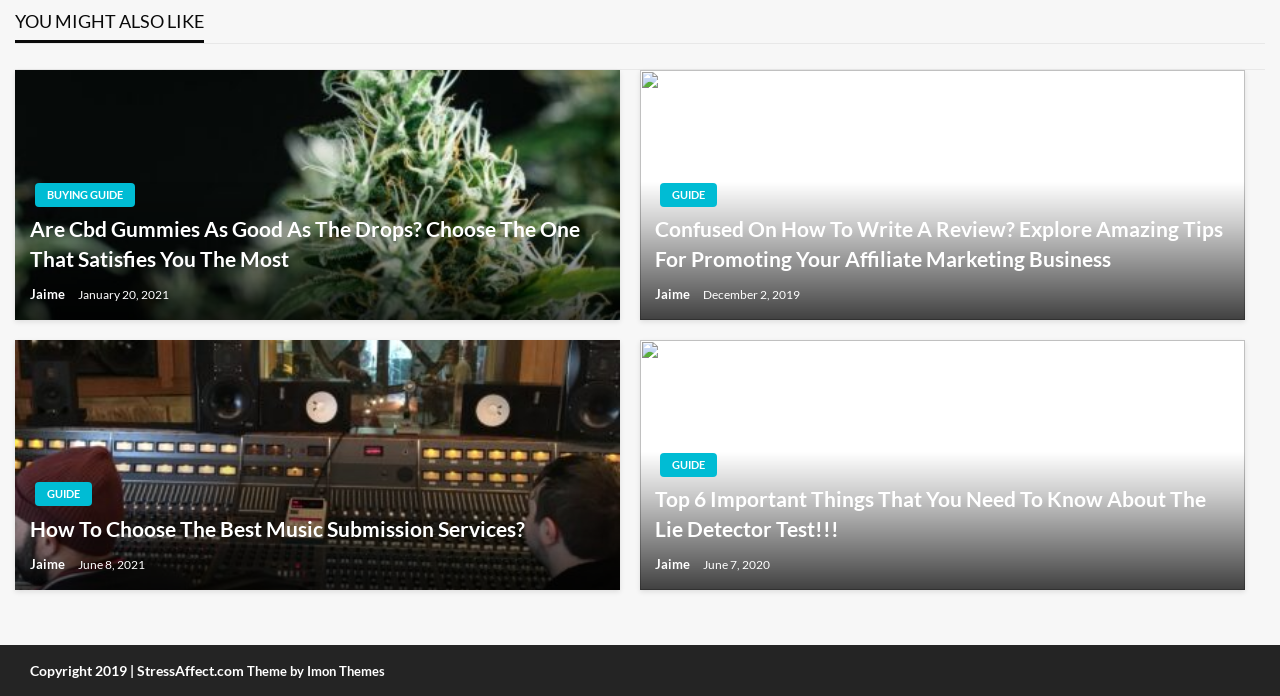Determine the bounding box coordinates of the region to click in order to accomplish the following instruction: "Visit the website's theme page". Provide the coordinates as four float numbers between 0 and 1, specifically [left, top, right, bottom].

[0.193, 0.952, 0.301, 0.975]